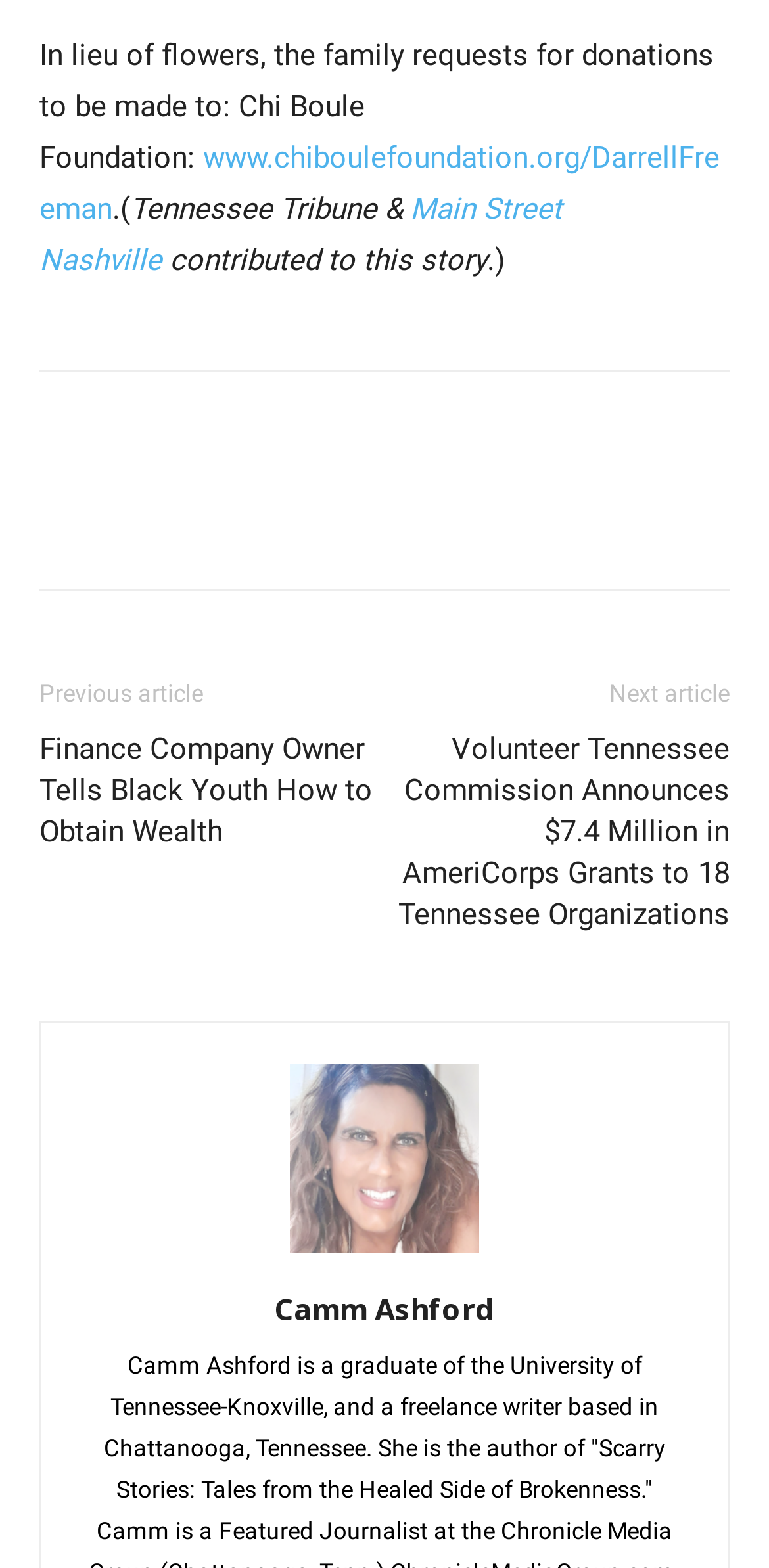Identify the bounding box coordinates for the UI element described as follows: Camm Ashford. Use the format (top-left x, top-left y, bottom-right x, bottom-right y) and ensure all values are floating point numbers between 0 and 1.

[0.356, 0.821, 0.644, 0.847]